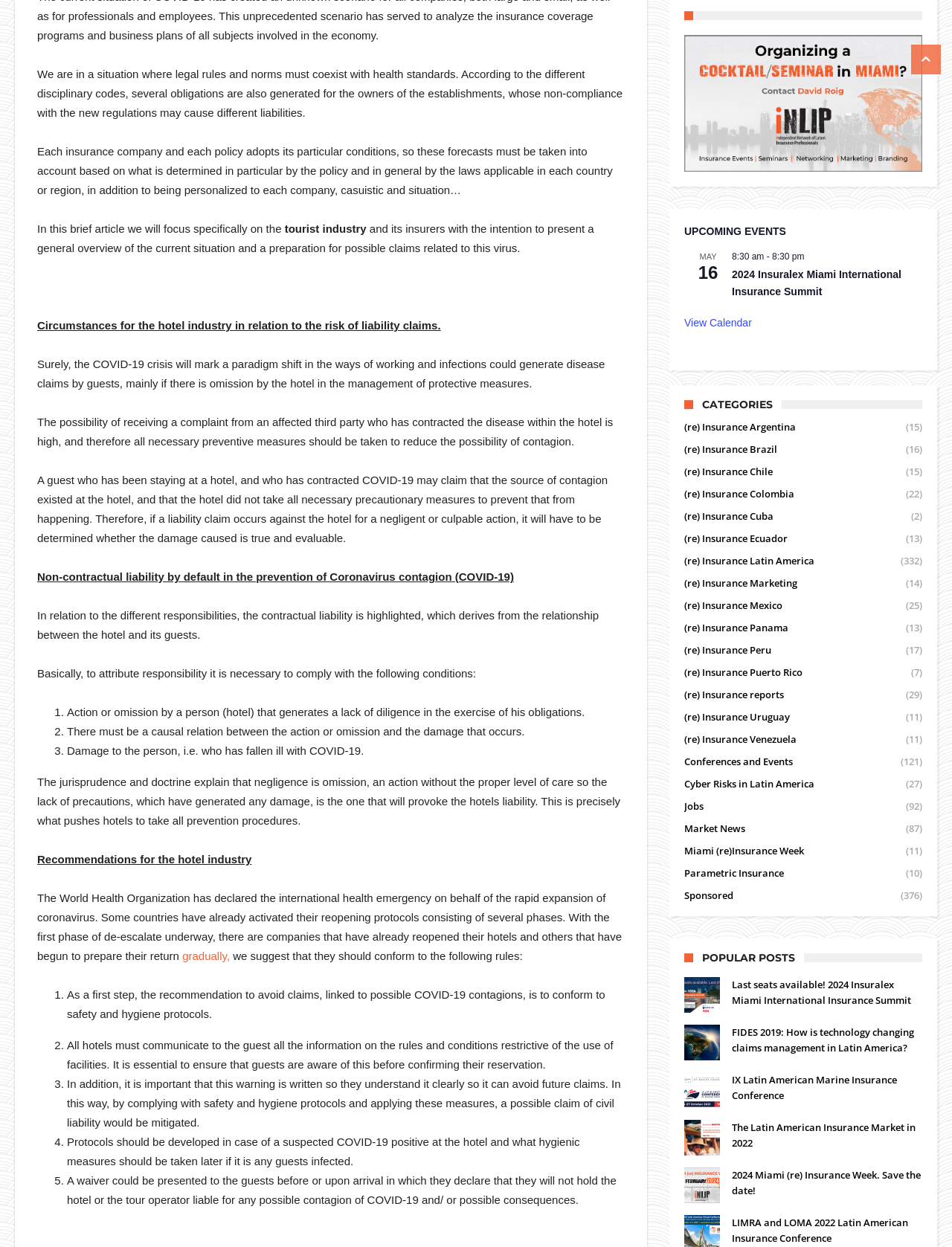What is the category of the article '(re) Insurance Latin America'?
Kindly offer a comprehensive and detailed response to the question.

The article '(re) Insurance Latin America' is categorized under '(re) Insurance', which is a category listed under the 'CATEGORIES' section of the webpage.